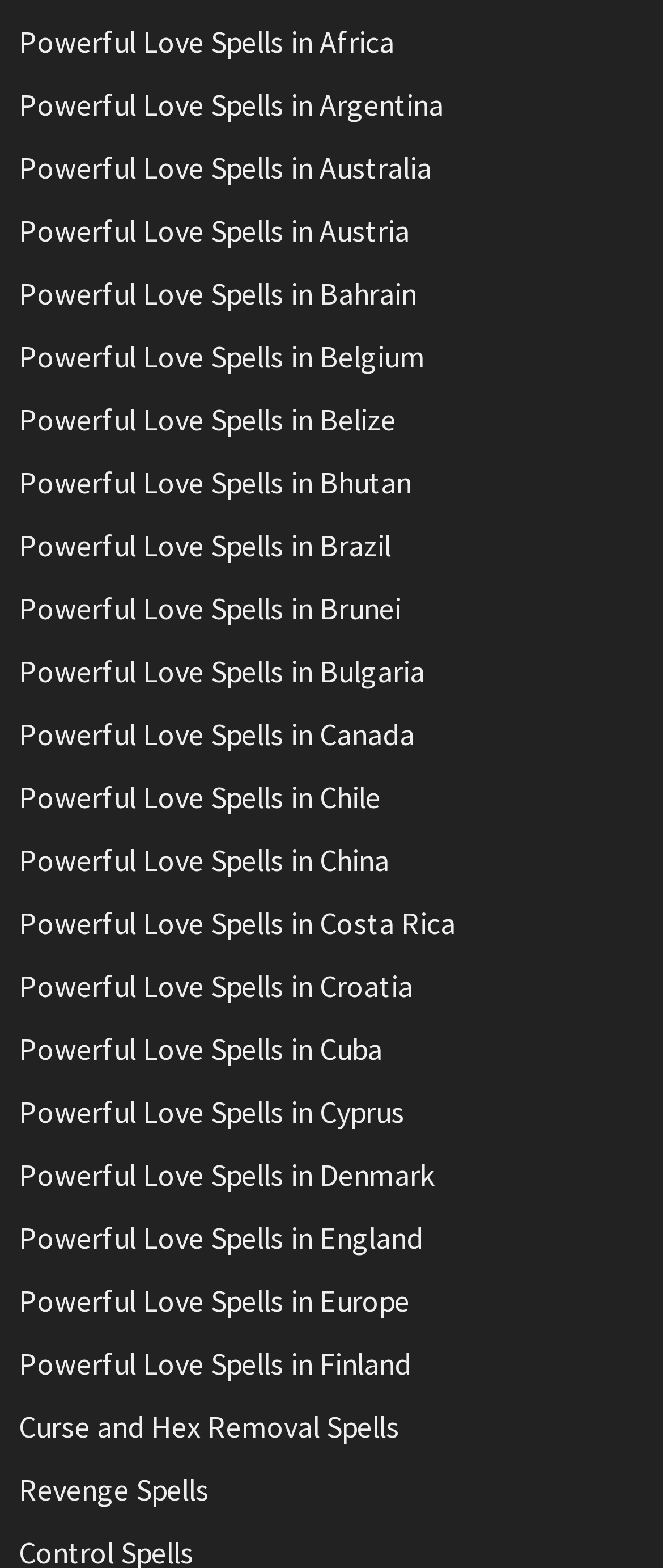How many links are there on the webpage?
Refer to the image and answer the question using a single word or phrase.

28